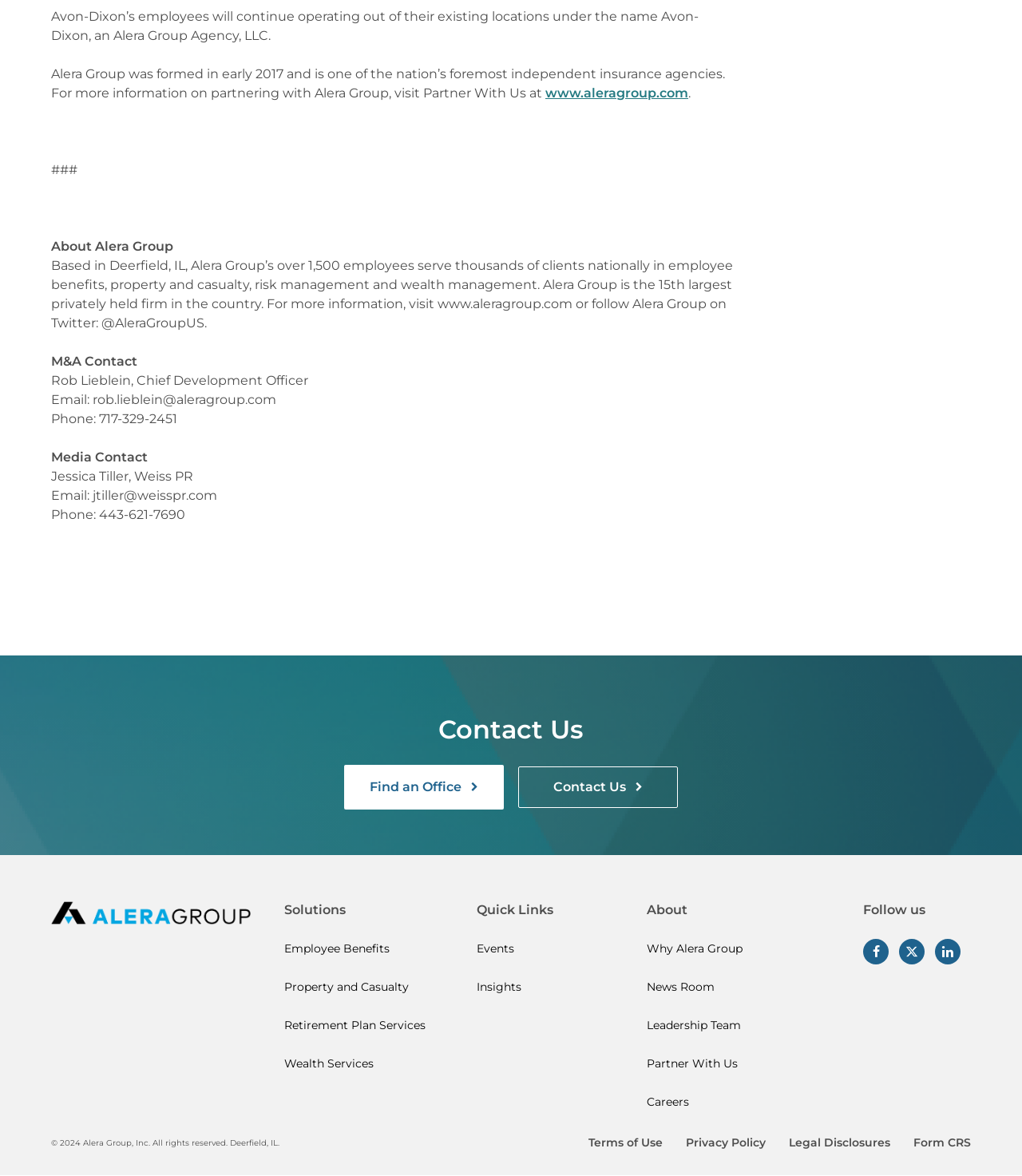Answer the following query concisely with a single word or phrase:
What is the social media platform mentioned in the 'Follow us' section?

Facebook